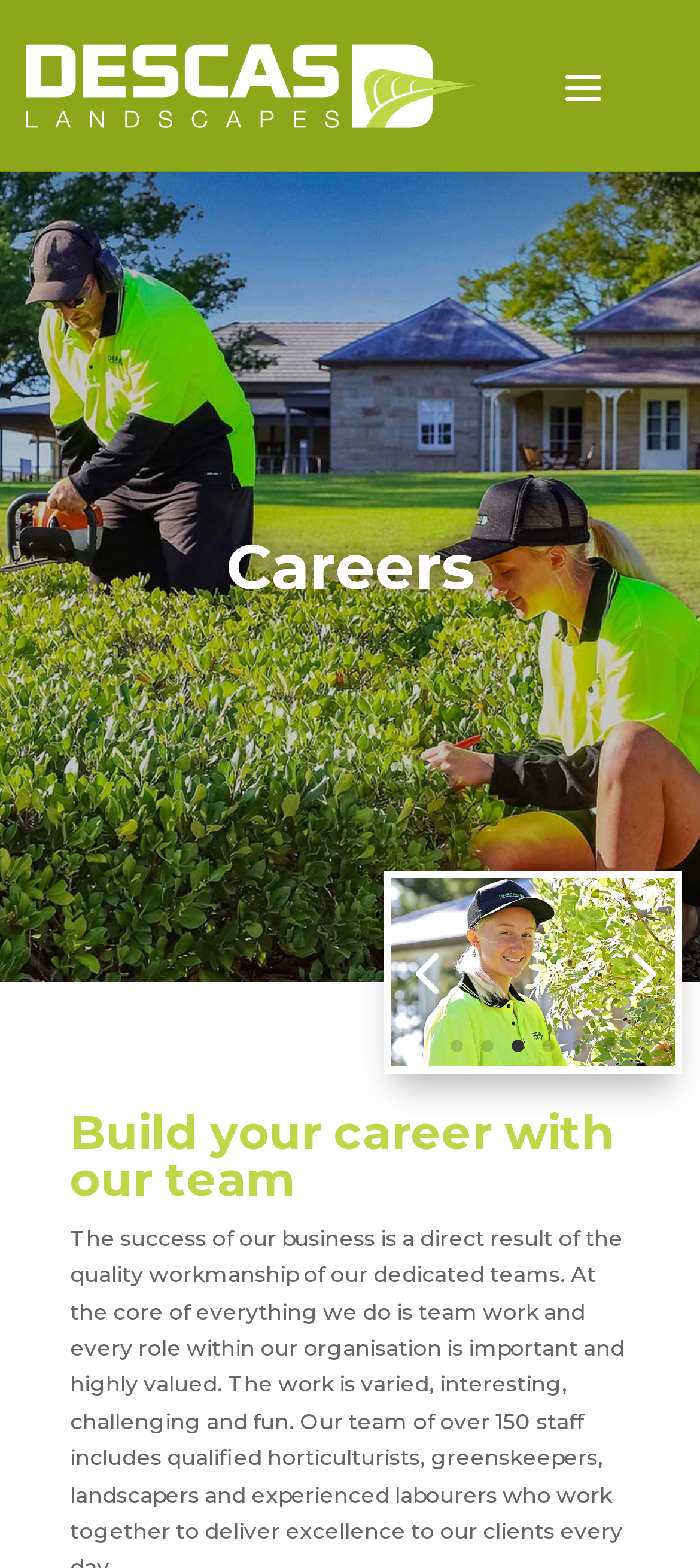Kindly determine the bounding box coordinates for the area that needs to be clicked to execute this instruction: "Explore the Build your career with our team section".

[0.1, 0.708, 0.9, 0.779]